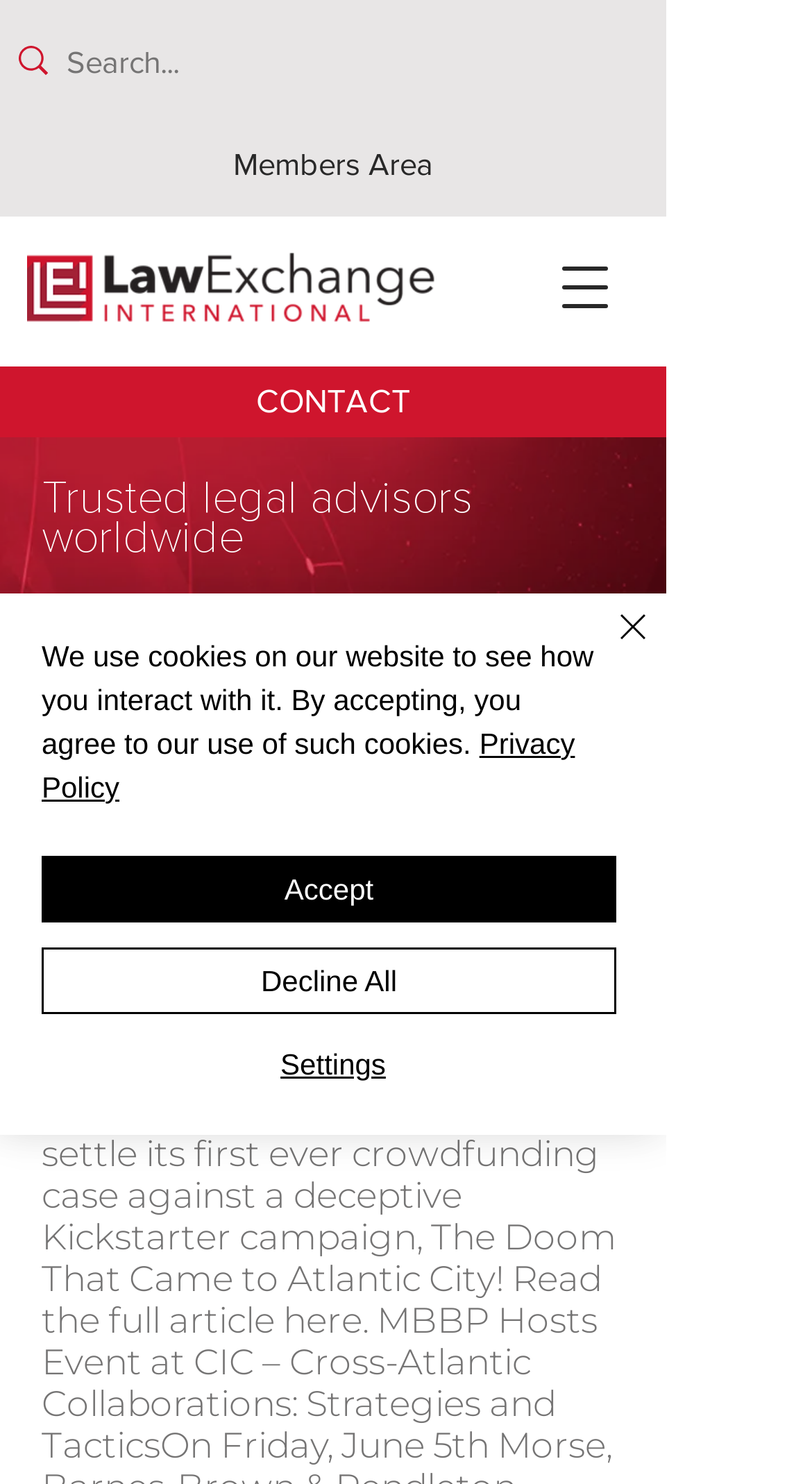Locate the bounding box coordinates of the segment that needs to be clicked to meet this instruction: "Click the LawExchange International Logo".

[0.033, 0.166, 0.538, 0.223]